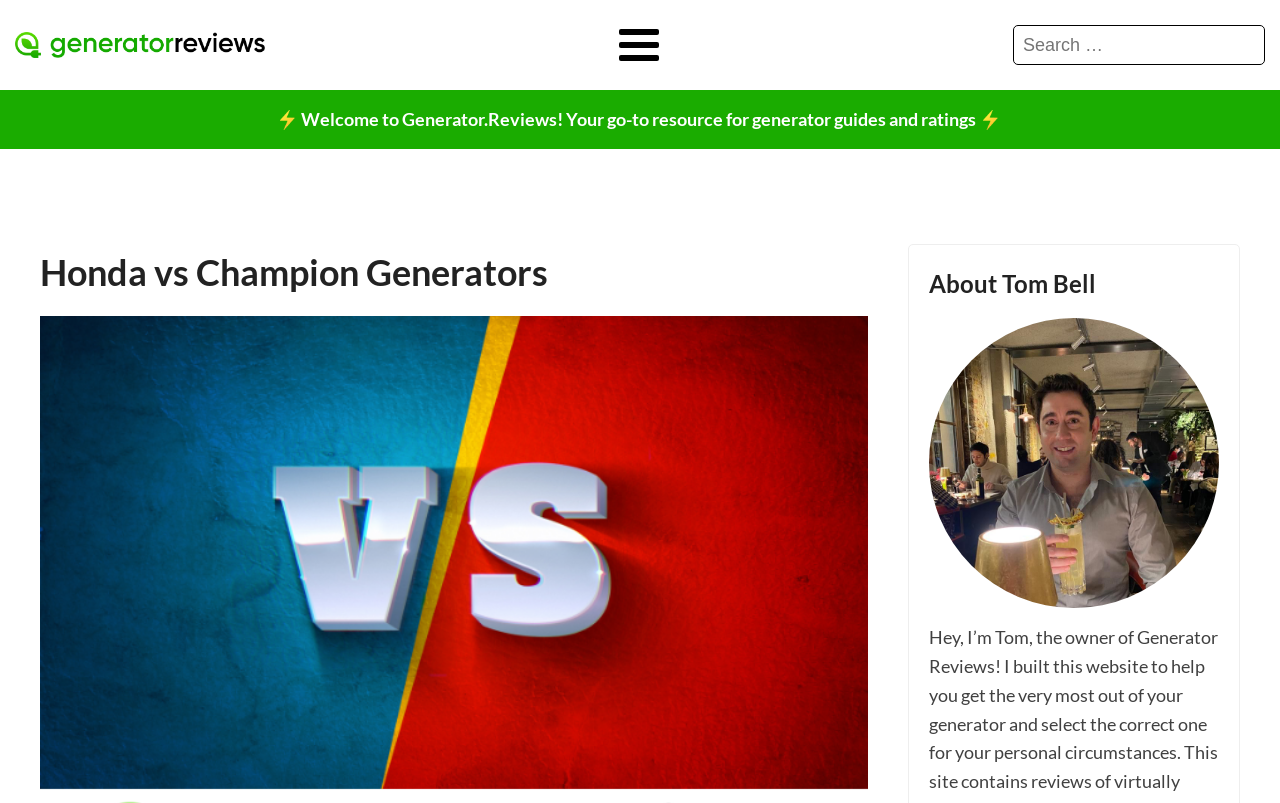Detail the features and information presented on the webpage.

The webpage is about generator reviews, specifically comparing Honda and Champion generators. At the top left, there is a link. On the top right, there is a search bar with a label "Search for:" where users can input their queries. Below the search bar, there is a welcoming message that reads "⚡ Welcome to Generator.Reviews! Your go-to resource for generator guides and ratings ⚡". 

The main content of the webpage is divided into two sections. On the left, there is a heading that reads "Honda vs Champion Generators", which suggests that this section will compare and review these two brands of generators. On the right, there is another heading that reads "About Tom Bell", which may provide information about the author or creator of the webpage.